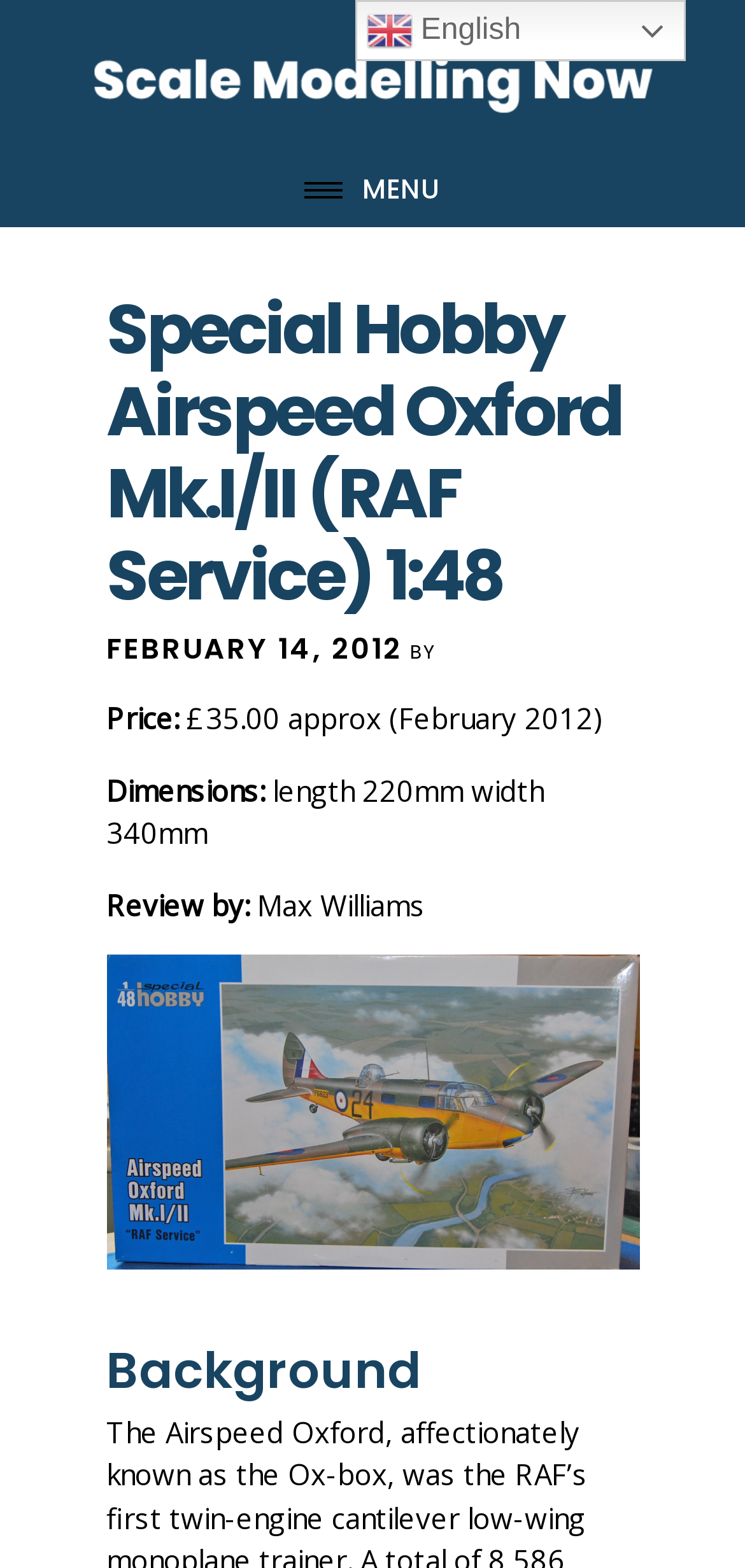What is the scale of the model?
Use the information from the screenshot to give a comprehensive response to the question.

The scale of the model can be found in the title of the webpage, where it is stated as 'Special Hobby Airspeed Oxford Mk.I/II (RAF Service) 1:48 scale model'.